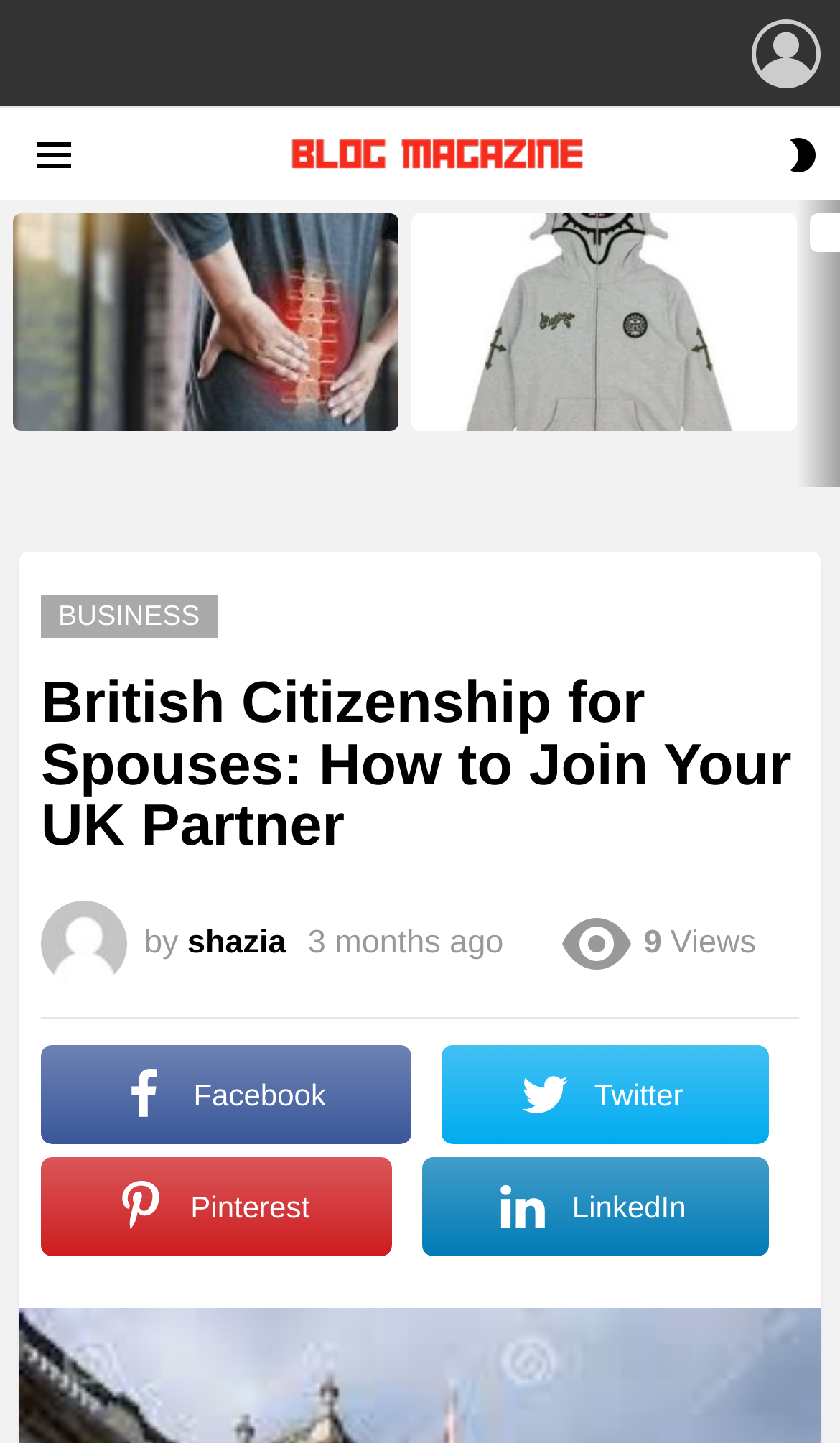Describe every aspect of the webpage in a detailed manner.

The webpage appears to be a blog article titled "British Citizenship for Spouses: How to Join Your UK Partner". At the top, there are several links and buttons, including a login link, a menu link, a link to the blog magazine, and a switch skin button. 

Below the top section, there is a complementary section that takes up most of the page. Within this section, there is a heading "LATEST STORIES" followed by two article sections. Each article section contains a link to a news article, with headings "Effective Coping Mechanisms for Prolonged Back Pain" and "Glo Gang Where Style Meets Swagger", respectively. 

To the left of the article sections, there are previous and next links, which are likely used for pagination. 

The main content of the page is a blog article, which has a heading "British Citizenship for Spouses: How to Join Your UK Partner". The article is written by "shazia" and was published on February 8, 2024, at 12:03 pm. The article has a view count, and there are social media links to share the article on Facebook, Twitter, Pinterest, and LinkedIn.